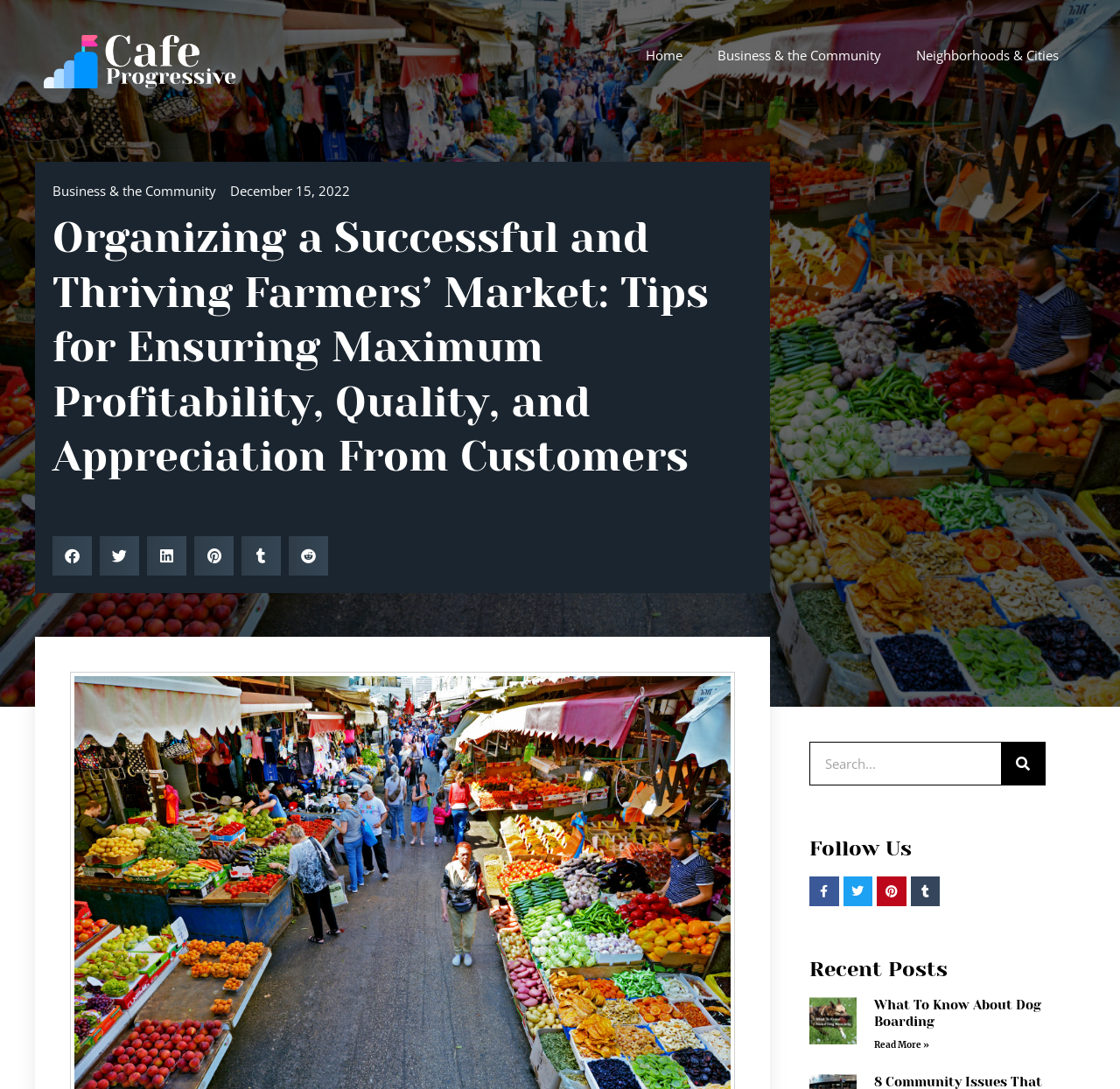Answer the question with a brief word or phrase:
What can be done in the search box?

Search